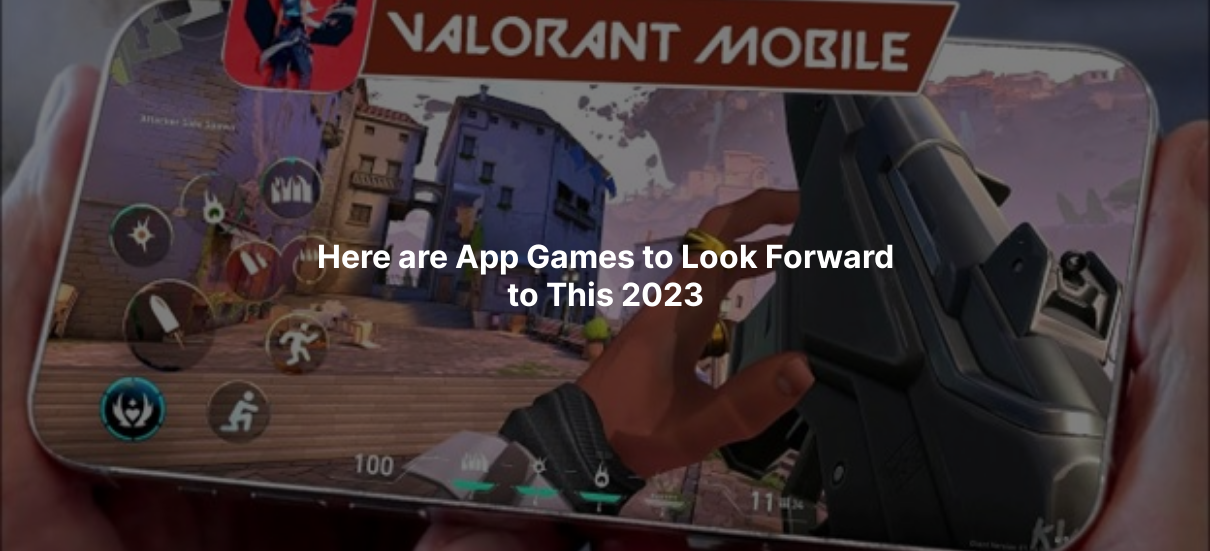Explain what is happening in the image with as much detail as possible.

The image showcases a vibrant mobile gaming interface, prominently featuring the title "VALORANT MOBILE" as it captures an intense moment of gameplay. A player's hand is seen gripping the mobile device, demonstrating the user-friendly controls on the screen, which include various action icons suggesting gameplay mechanics. The backdrop presents a stylized virtual environment, hinting at the strategic elements of VALORANT's gameplay, making it clear that this is part of the evolving landscape of app games to look forward to in 2023, as highlighted in the accompanying text. The blend of graphics and user interface underlines the excitement surrounding new mobile gaming titles this year.